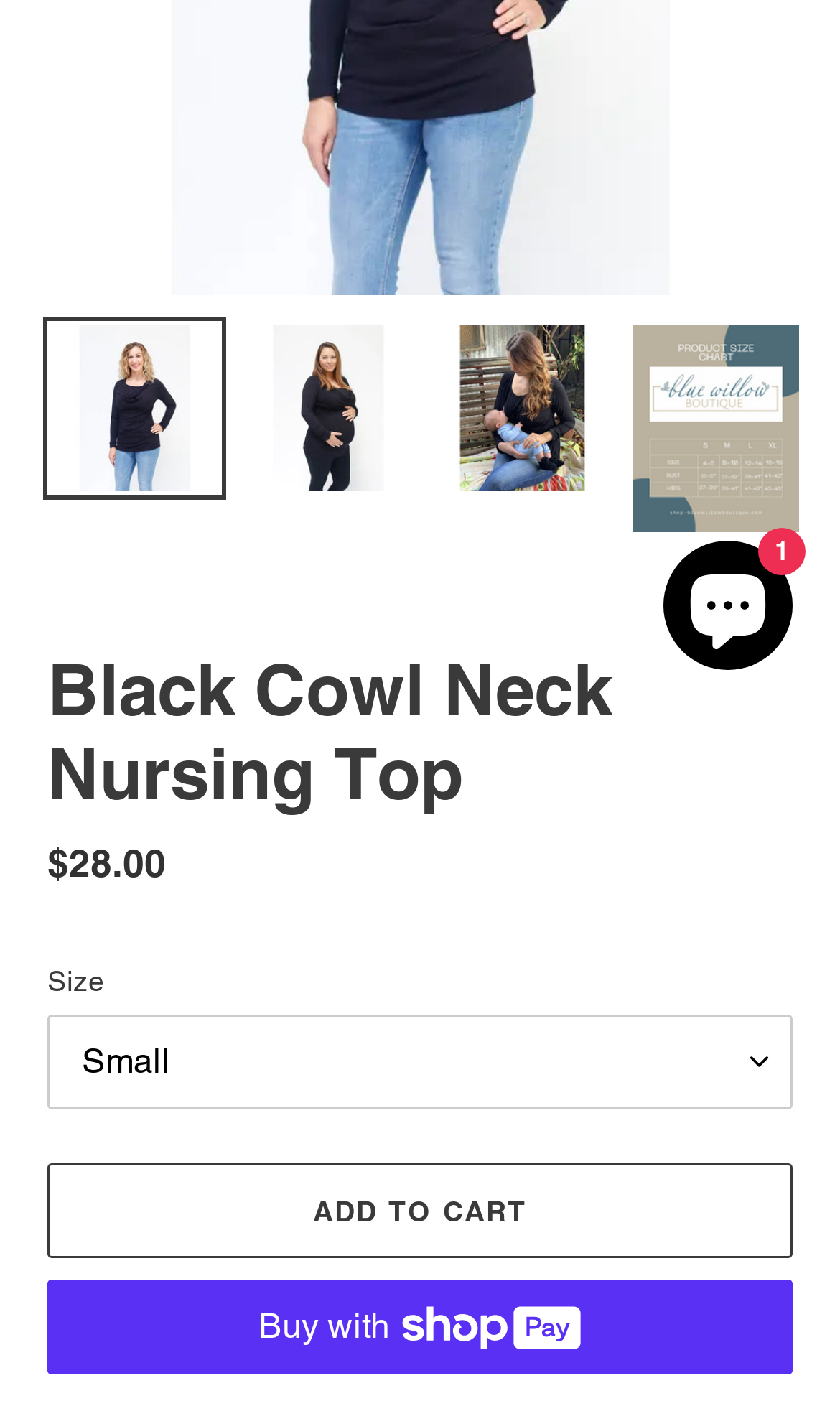Predict the bounding box of the UI element that fits this description: "aria-describedby="a11y-external-message"".

[0.051, 0.225, 0.269, 0.356]